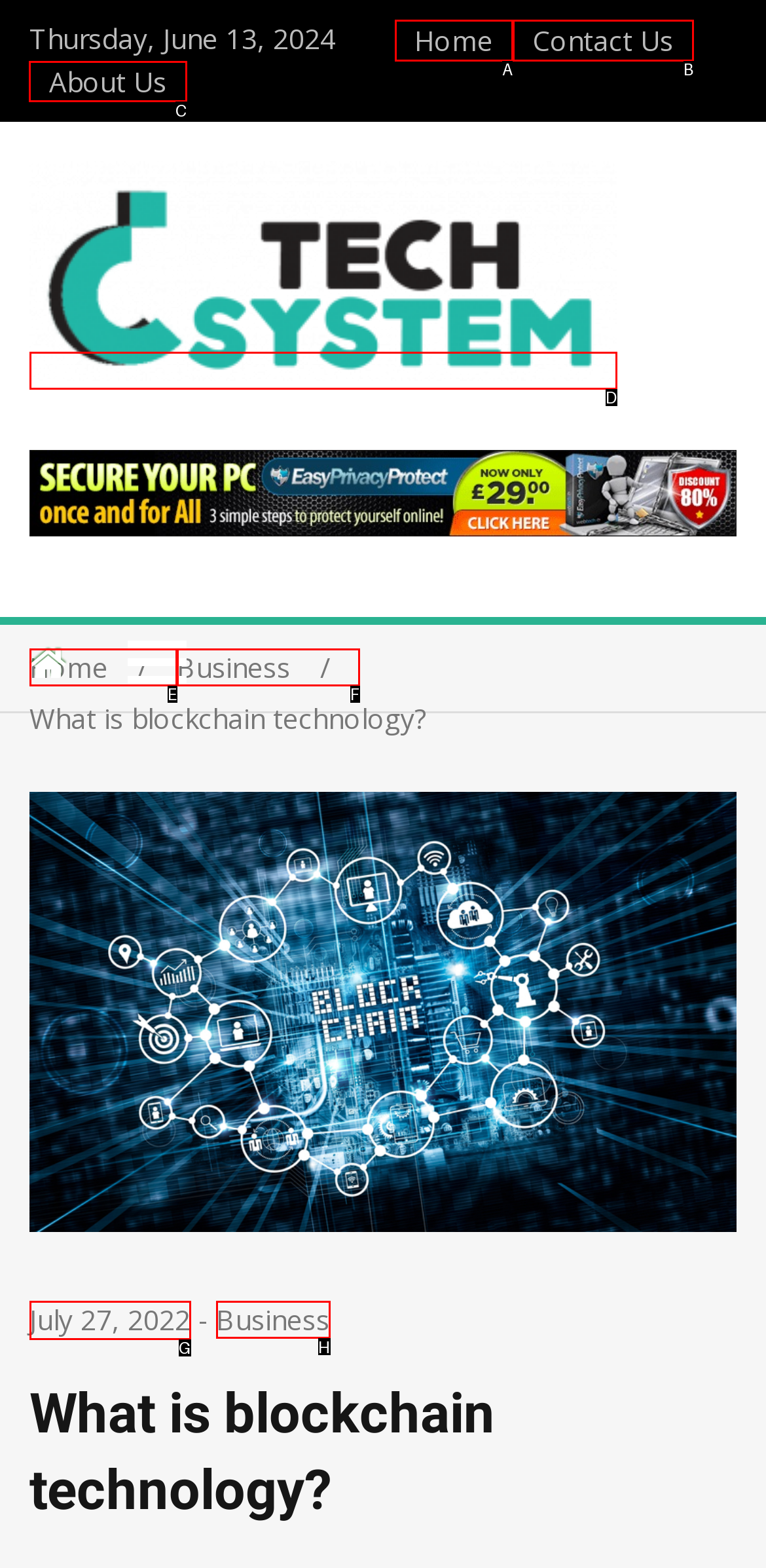From the given options, indicate the letter that corresponds to the action needed to complete this task: visit about us. Respond with only the letter.

C